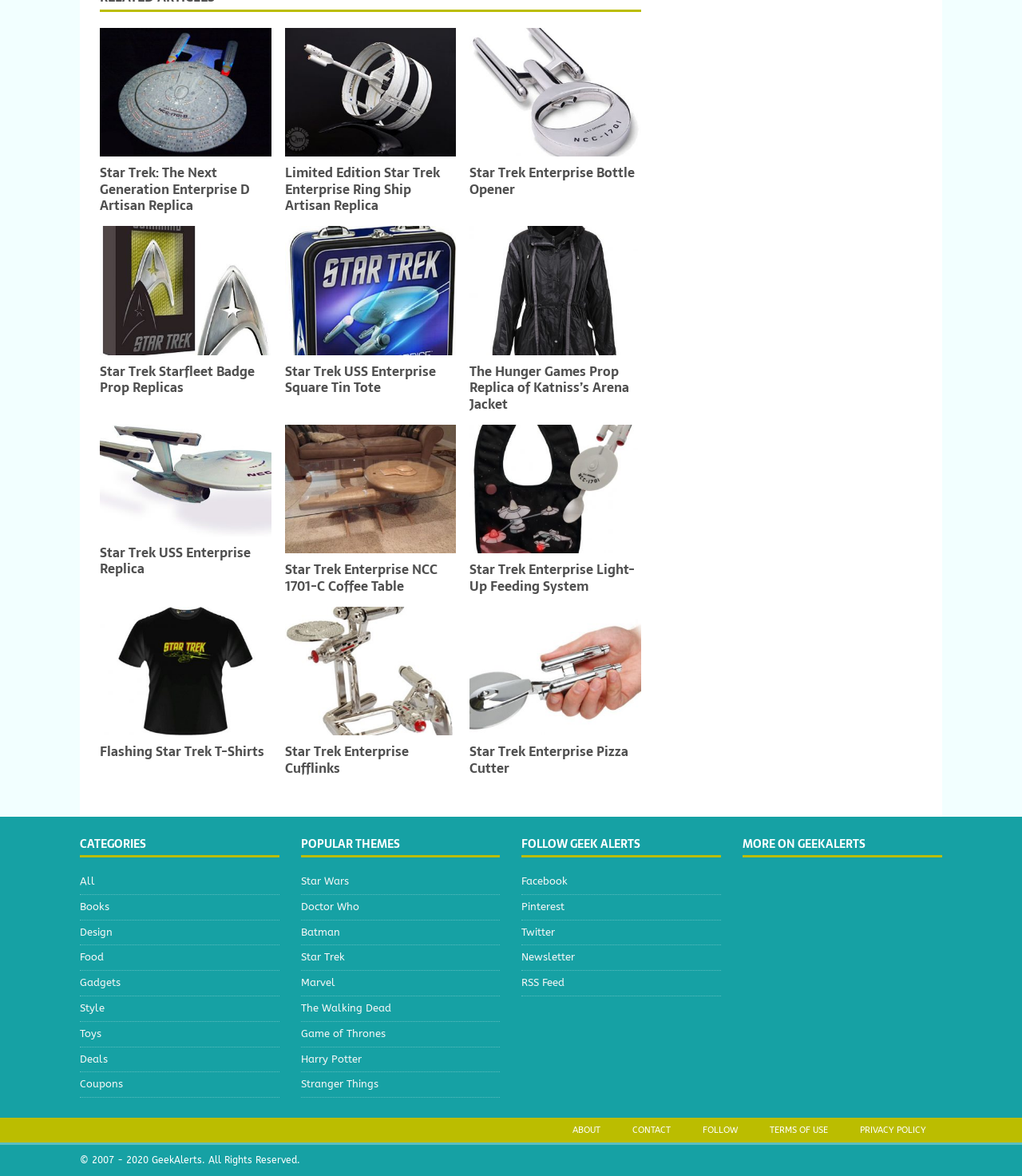Locate the bounding box coordinates of the element that should be clicked to fulfill the instruction: "Browse categories".

[0.078, 0.711, 0.273, 0.729]